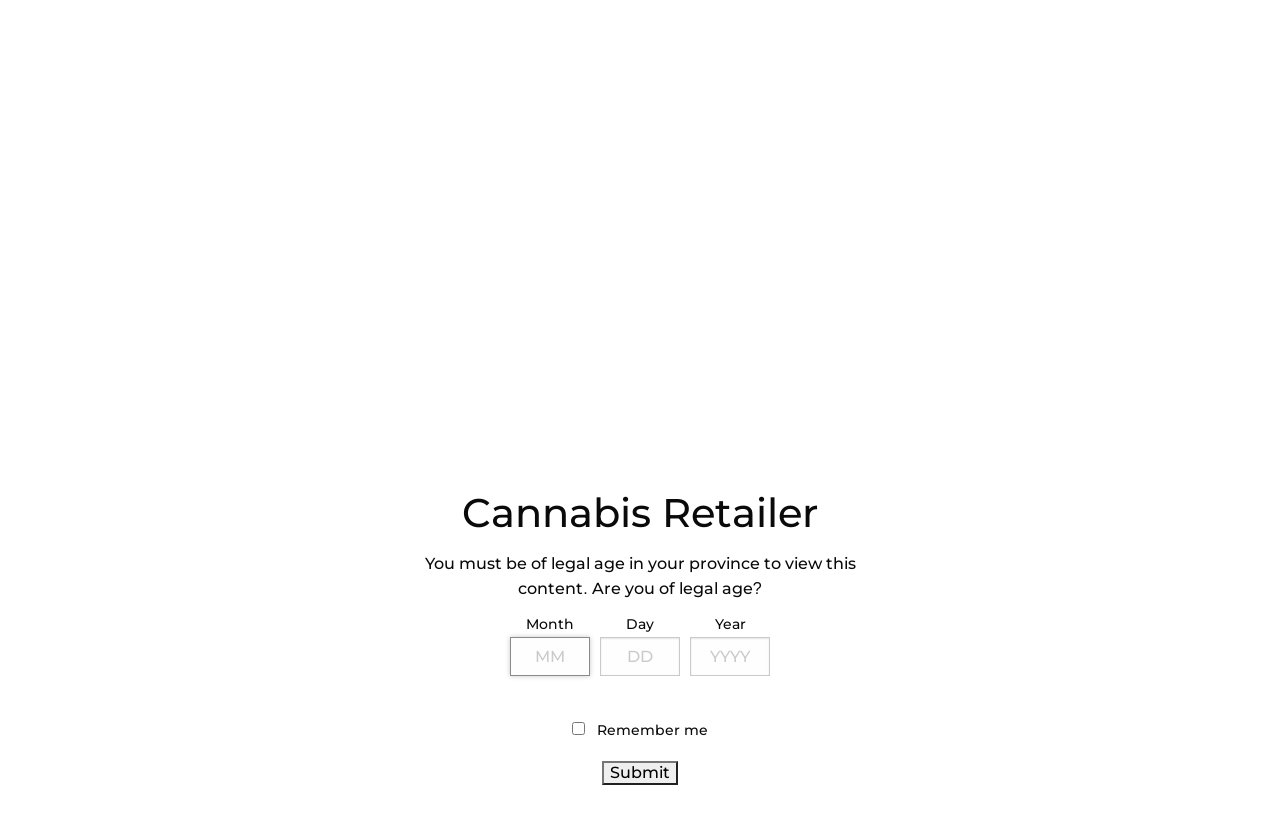Highlight the bounding box coordinates of the region I should click on to meet the following instruction: "Enter month".

[0.398, 0.759, 0.461, 0.806]